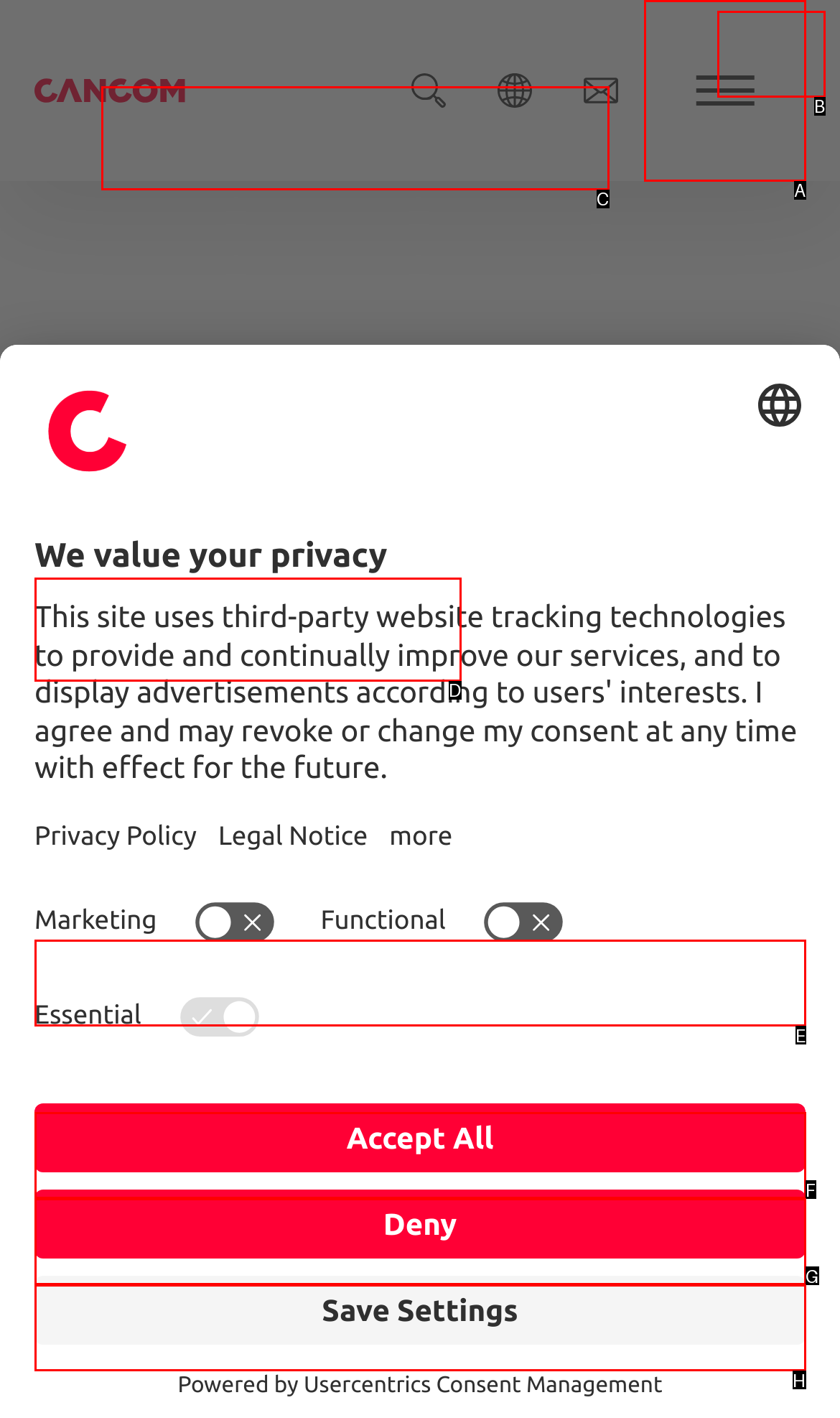Identify the option that corresponds to the description: Portals and shops. Provide only the letter of the option directly.

H